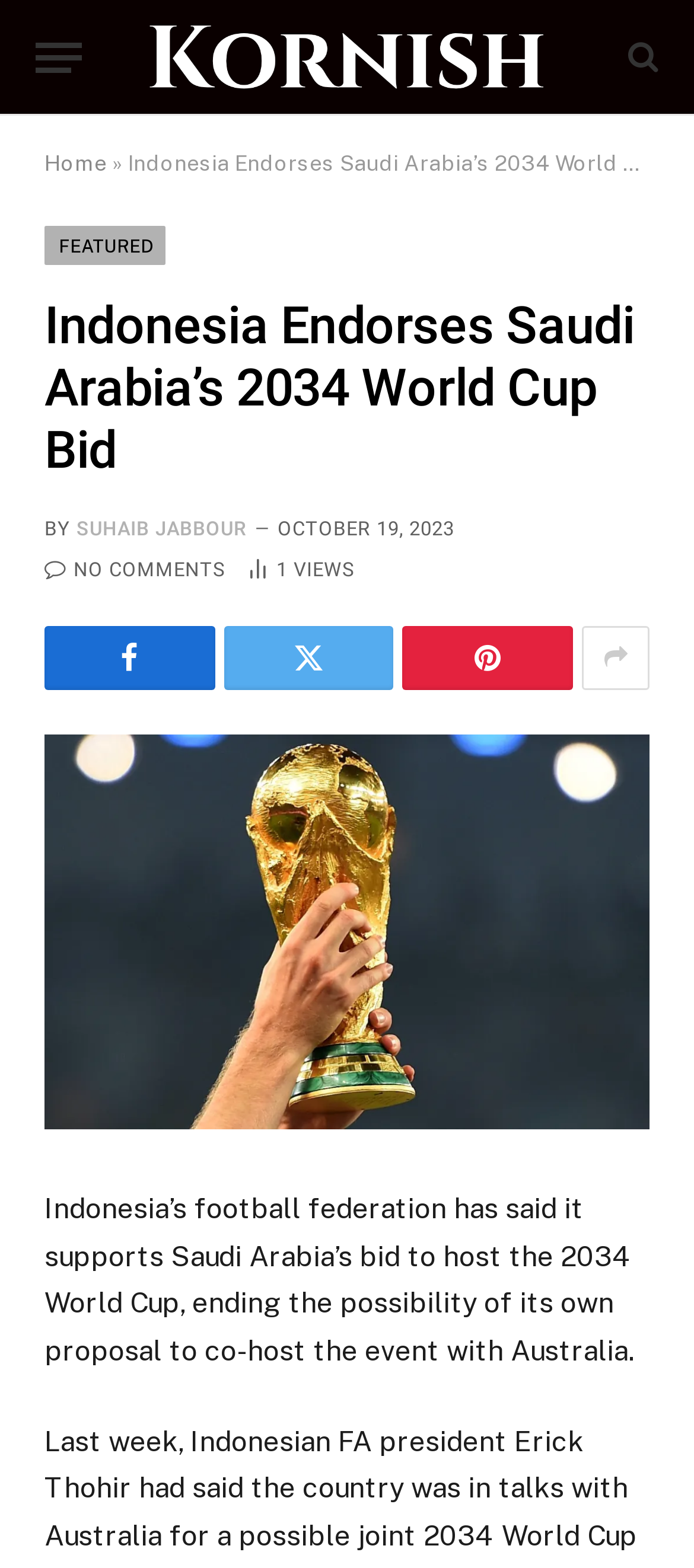Based on the image, give a detailed response to the question: When was the article published?

The publication date of the article can be found below the title of the article. The text 'OCTOBER 19, 2023' indicates the date when the article was published.